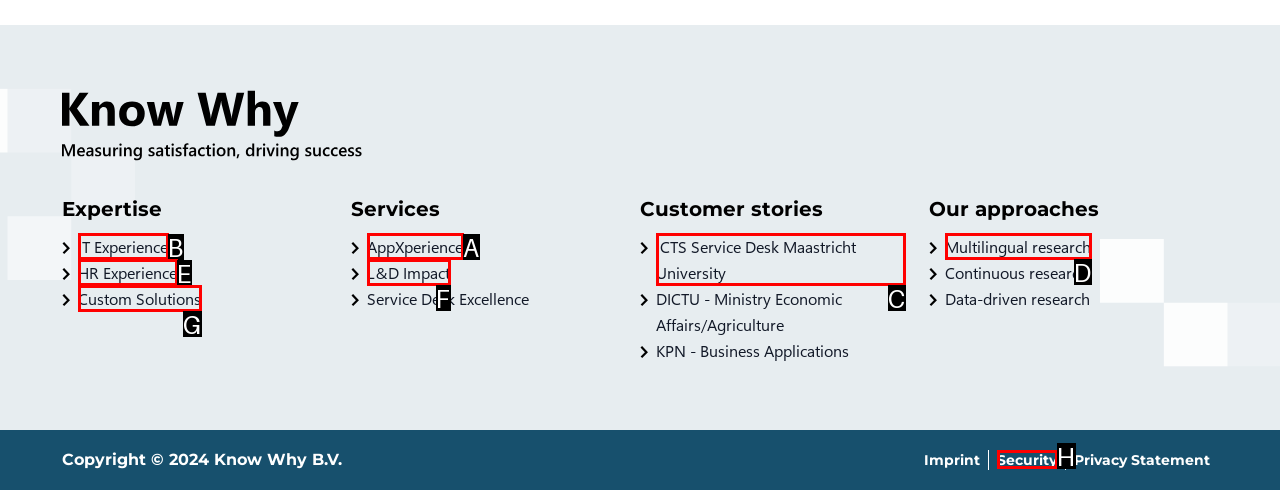Determine the letter of the UI element that you need to click to perform the task: View AppXperience.
Provide your answer with the appropriate option's letter.

A